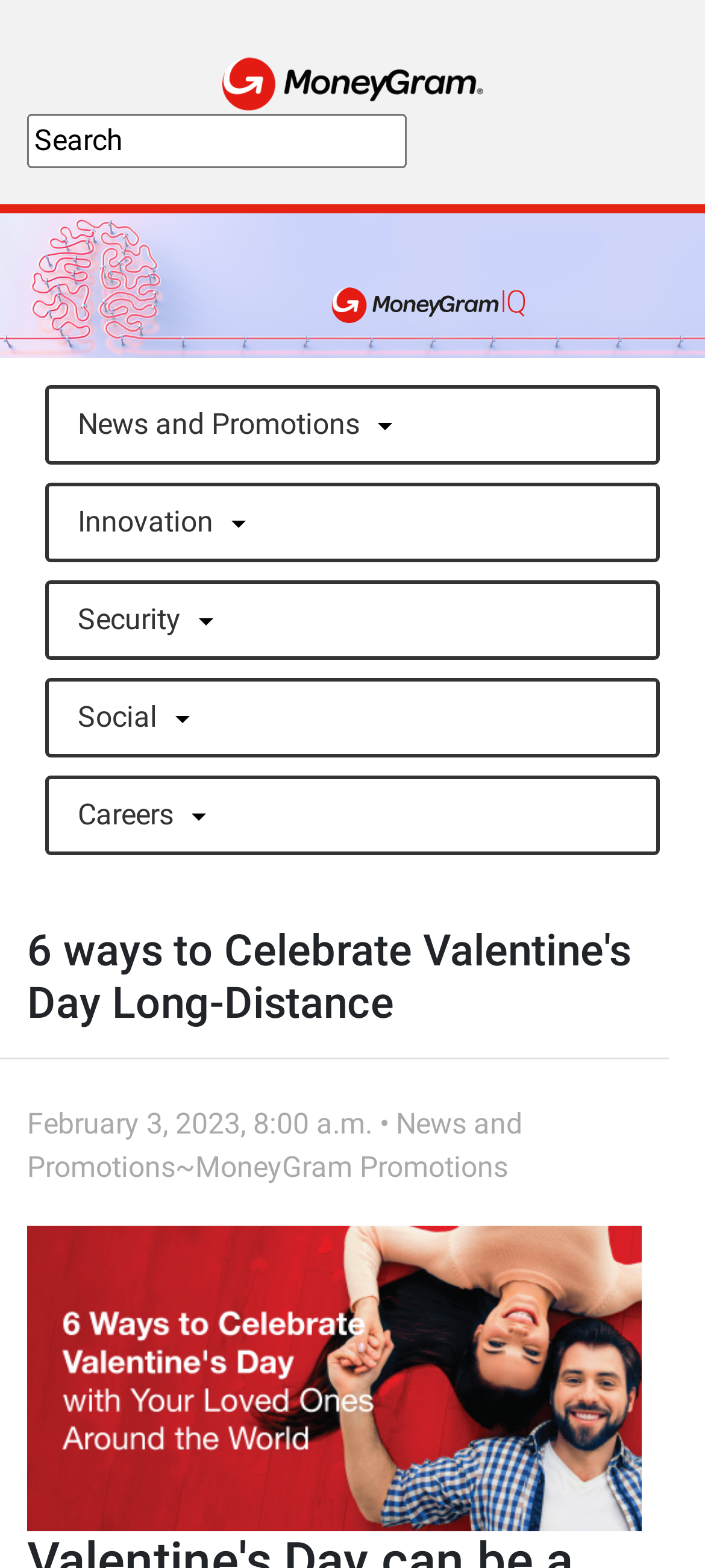Please look at the image and answer the question with a detailed explanation: What is the logo image located?

Based on the bounding box coordinates, the logo image is located at [0.315, 0.041, 0.685, 0.063], which indicates it is positioned at the top center of the webpage.